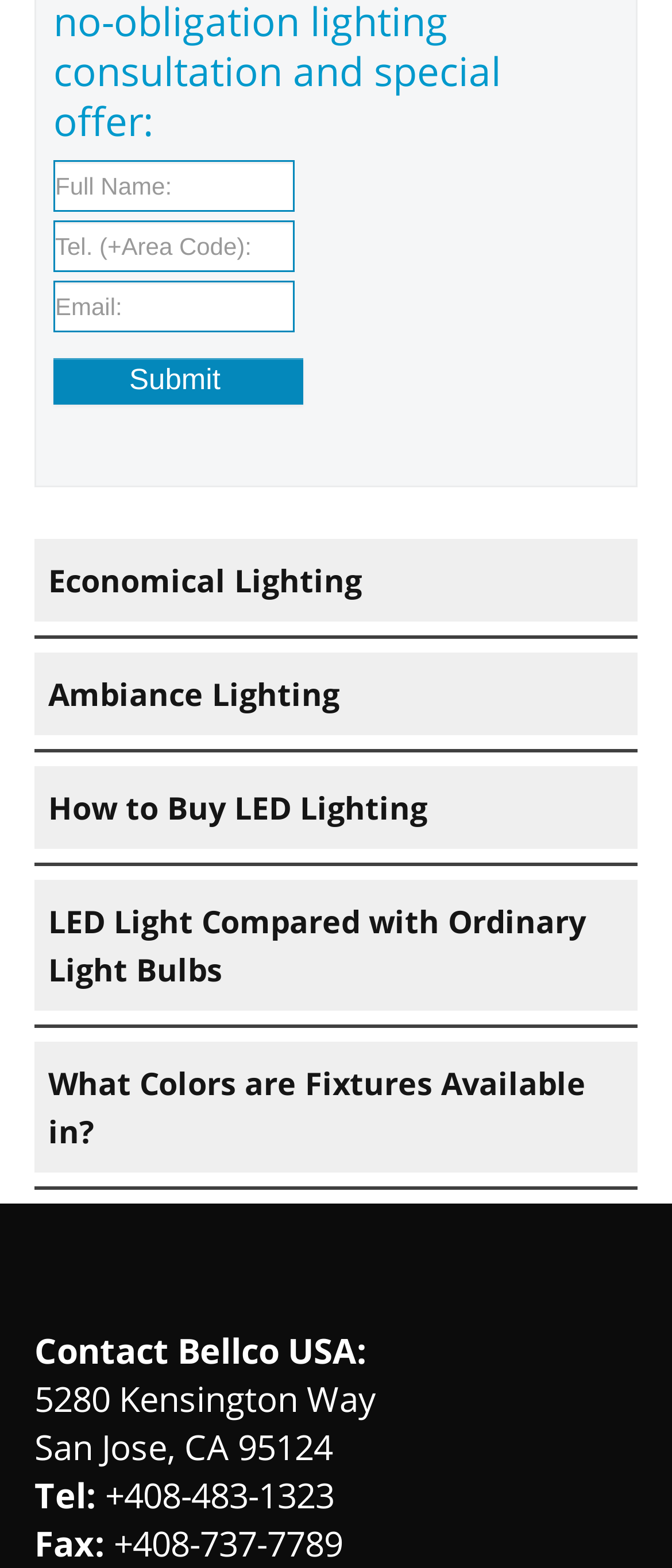From the webpage screenshot, identify the region described by Economical Lighting. Provide the bounding box coordinates as (top-left x, top-left y, bottom-right x, bottom-right y), with each value being a floating point number between 0 and 1.

[0.051, 0.344, 0.949, 0.396]